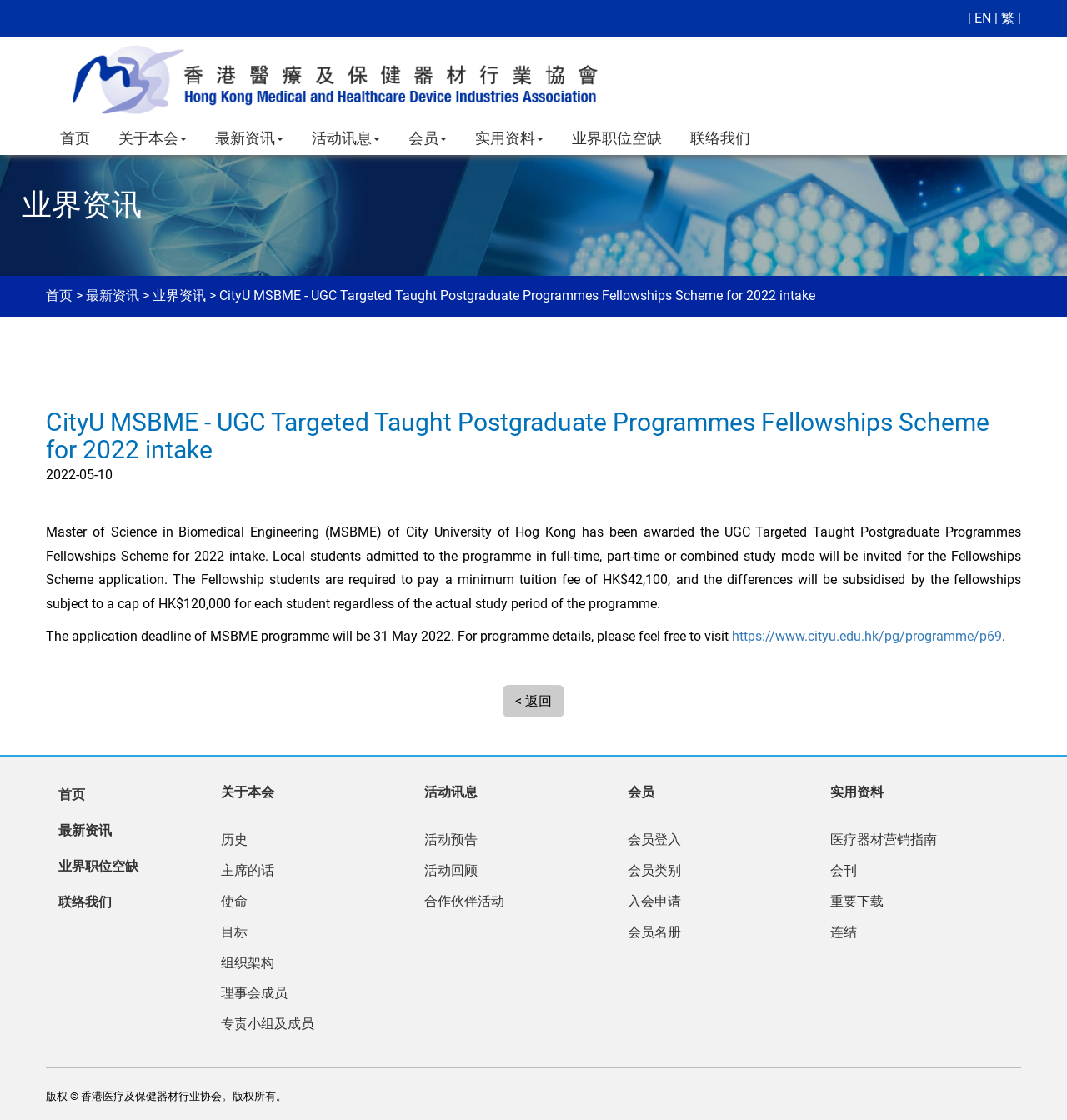Please find the bounding box coordinates of the element that you should click to achieve the following instruction: "Switch to English". The coordinates should be presented as four float numbers between 0 and 1: [left, top, right, bottom].

[0.913, 0.009, 0.929, 0.023]